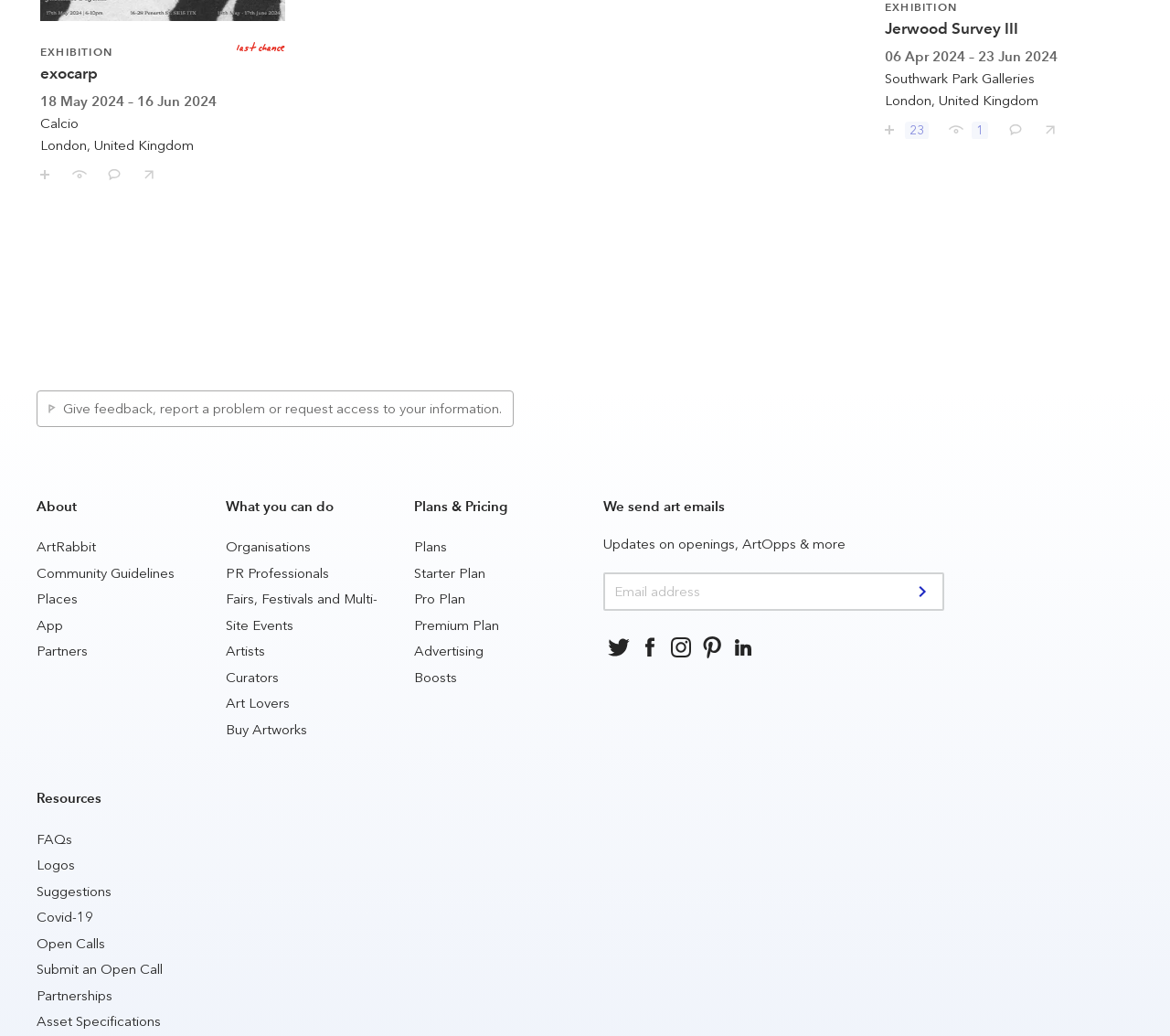Locate the bounding box coordinates of the element you need to click to accomplish the task described by this instruction: "Submit".

[0.775, 0.554, 0.806, 0.588]